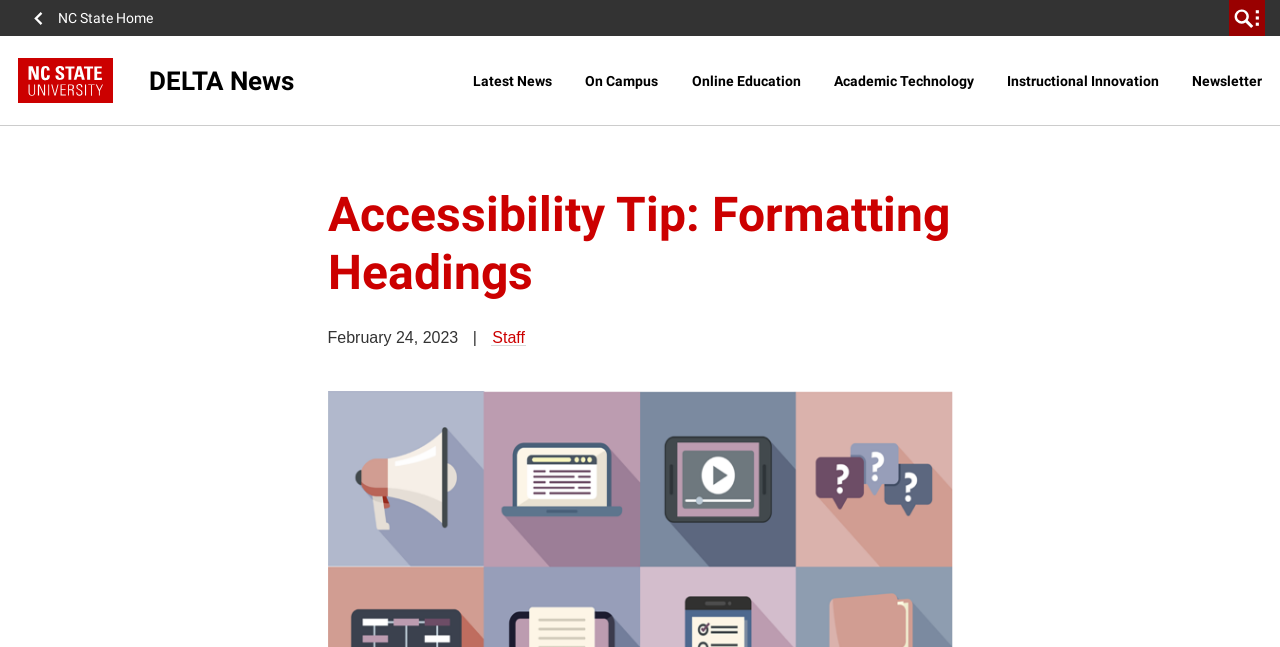Determine the bounding box coordinates for the area that should be clicked to carry out the following instruction: "read Accessibility Tip: Formatting Headings".

[0.256, 0.287, 0.744, 0.466]